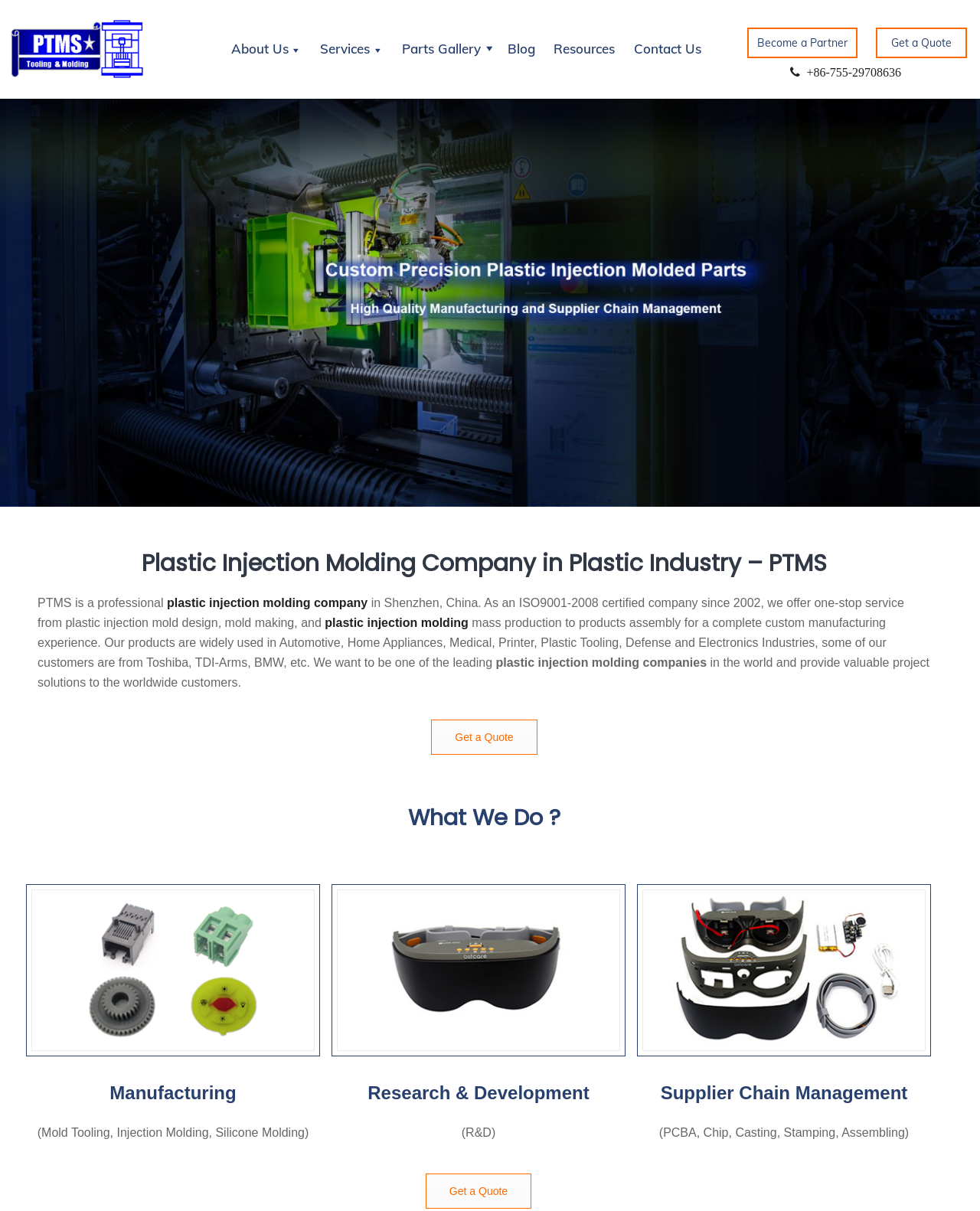Determine the bounding box coordinates for the area that should be clicked to carry out the following instruction: "Read the blog".

[0.518, 0.009, 0.546, 0.072]